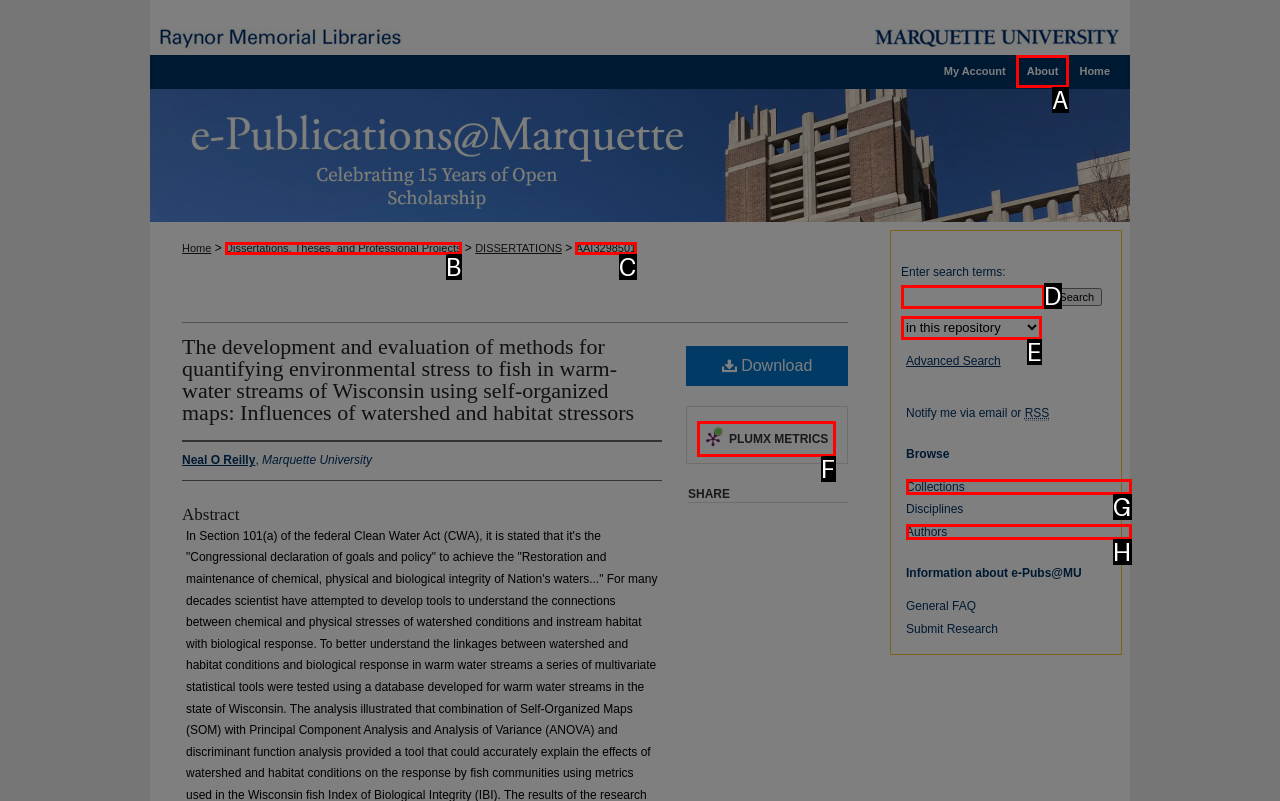Select the correct HTML element to complete the following task: Search for a term
Provide the letter of the choice directly from the given options.

D